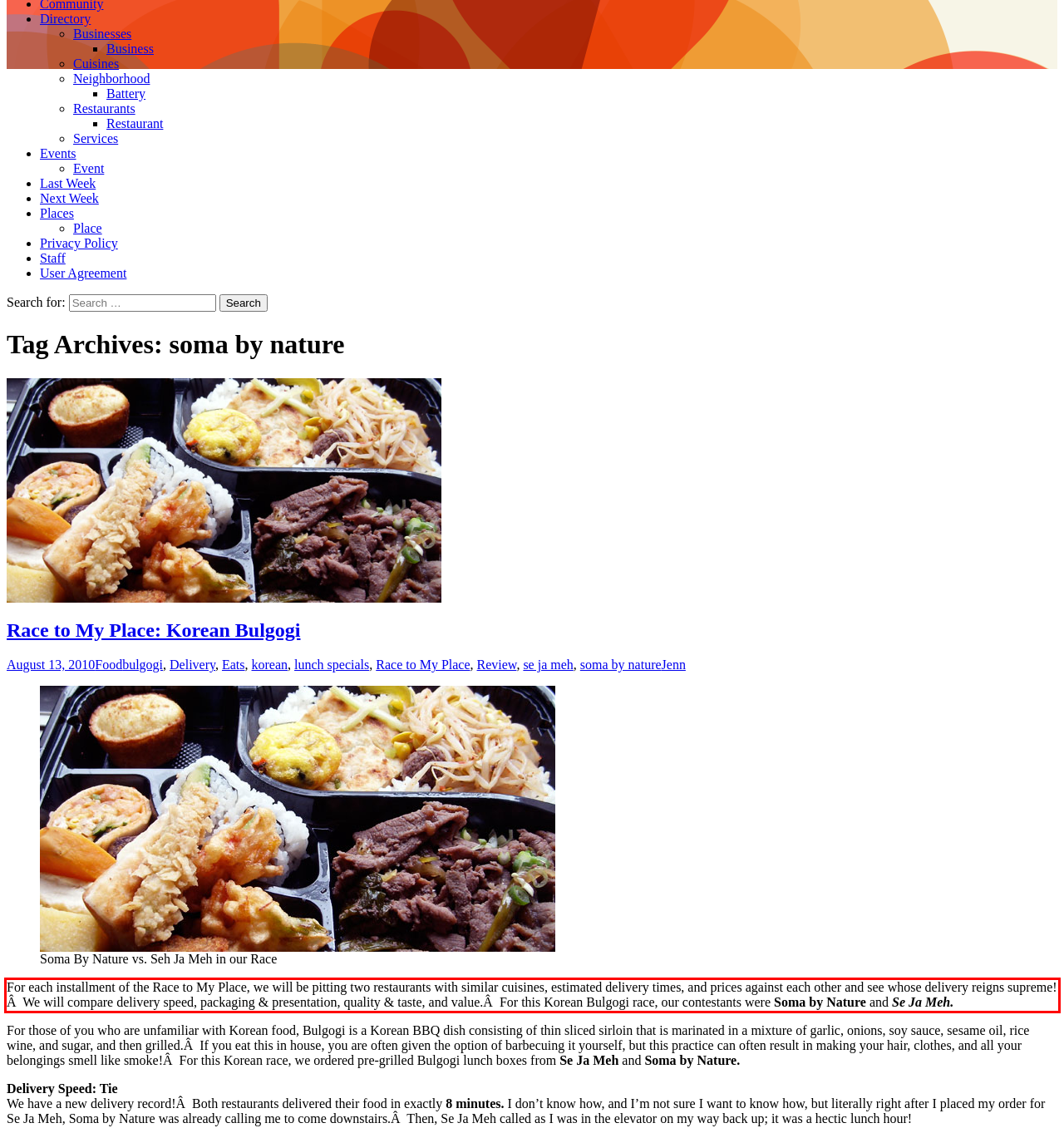Observe the screenshot of the webpage that includes a red rectangle bounding box. Conduct OCR on the content inside this red bounding box and generate the text.

For each installment of the Race to My Place, we will be pitting two restaurants with similar cuisines, estimated delivery times, and prices against each other and see whose delivery reigns supreme!Â We will compare delivery speed, packaging & presentation, quality & taste, and value.Â For this Korean Bulgogi race, our contestants were Soma by Nature and Se Ja Meh.